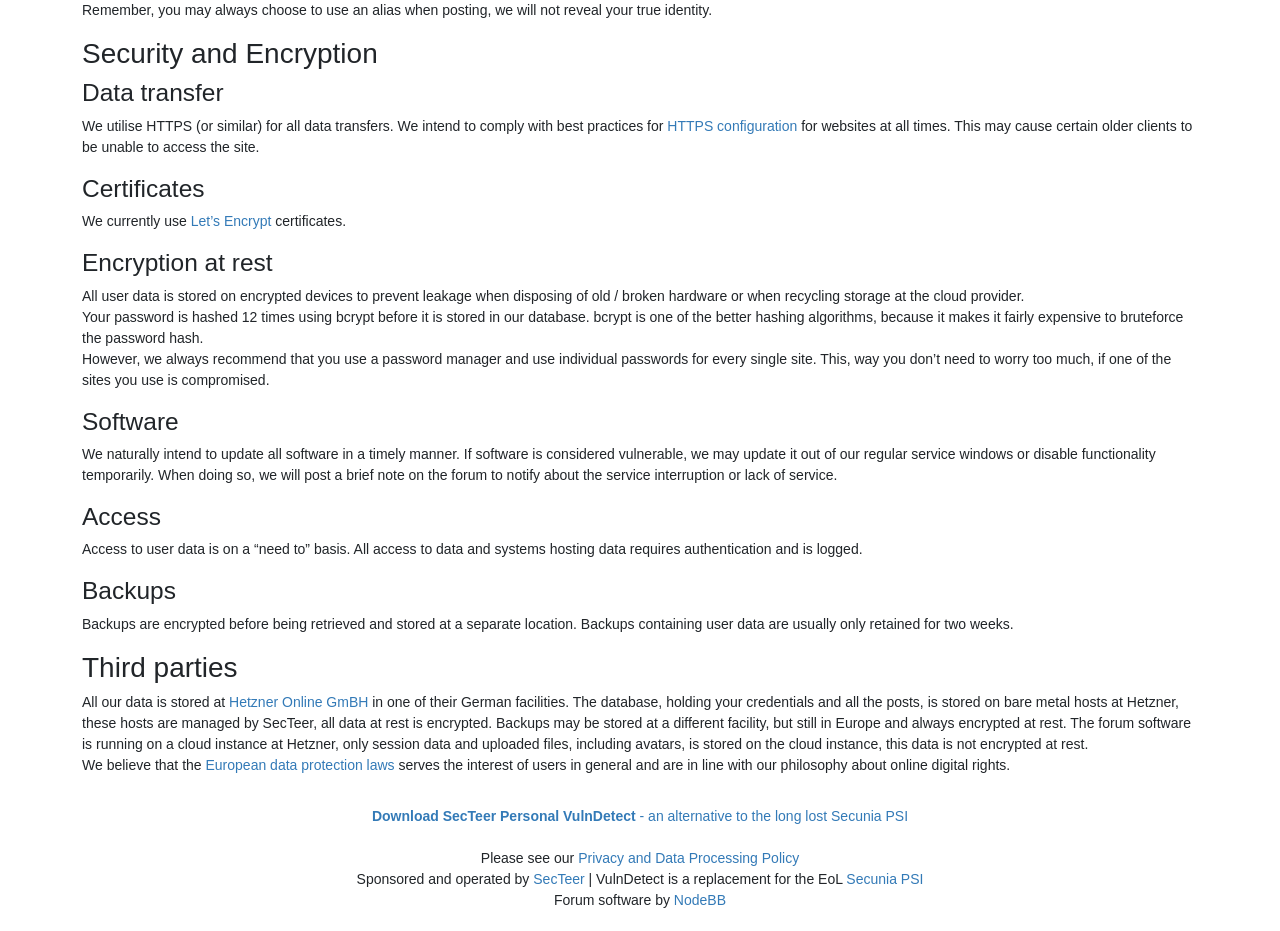Find the bounding box coordinates for the HTML element described in this sentence: "Hetzner Online GmBH". Provide the coordinates as four float numbers between 0 and 1, in the format [left, top, right, bottom].

[0.179, 0.746, 0.288, 0.763]